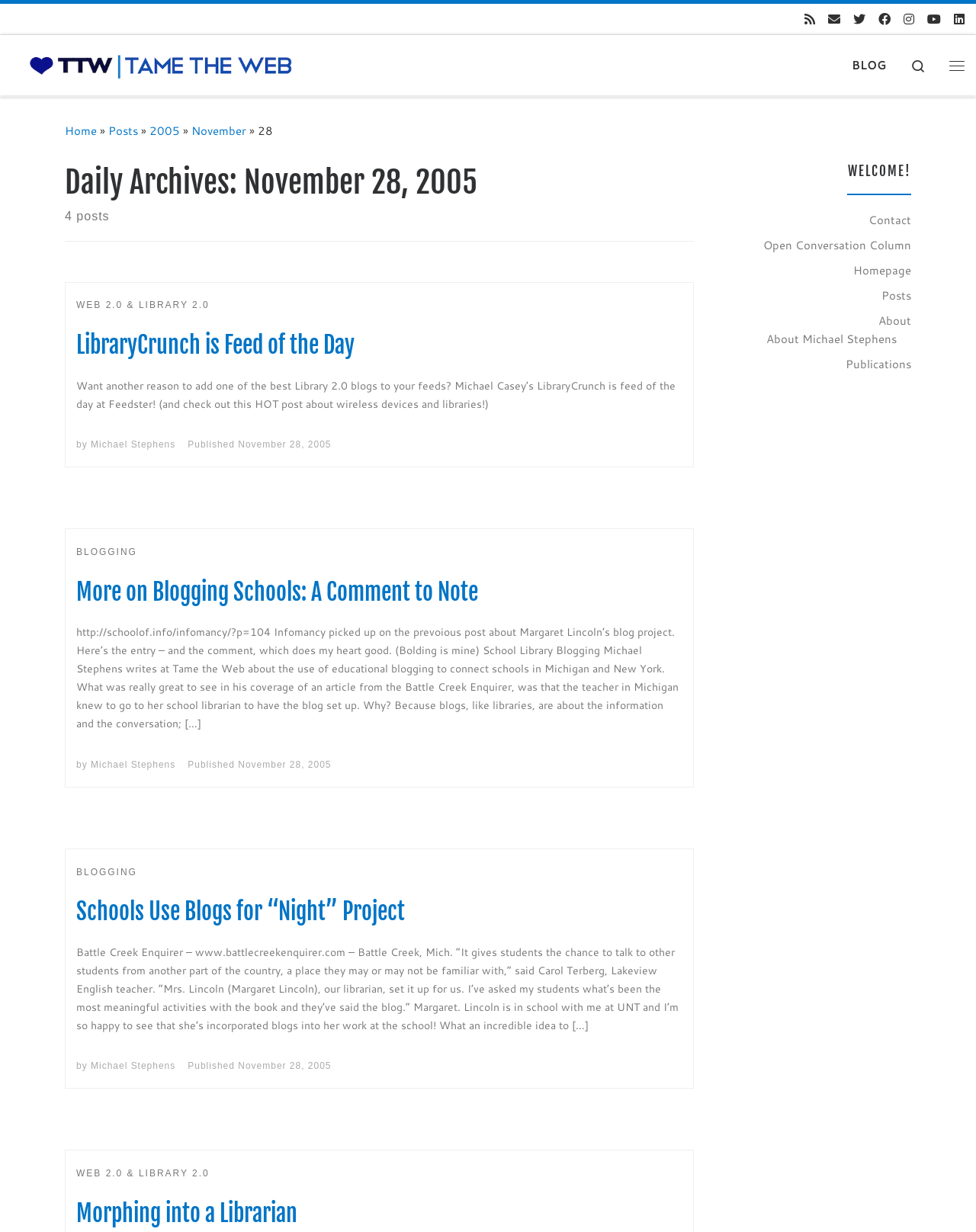Find the bounding box coordinates for the HTML element described in this sentence: "November 28, 2005". Provide the coordinates as four float numbers between 0 and 1, in the format [left, top, right, bottom].

[0.244, 0.357, 0.339, 0.365]